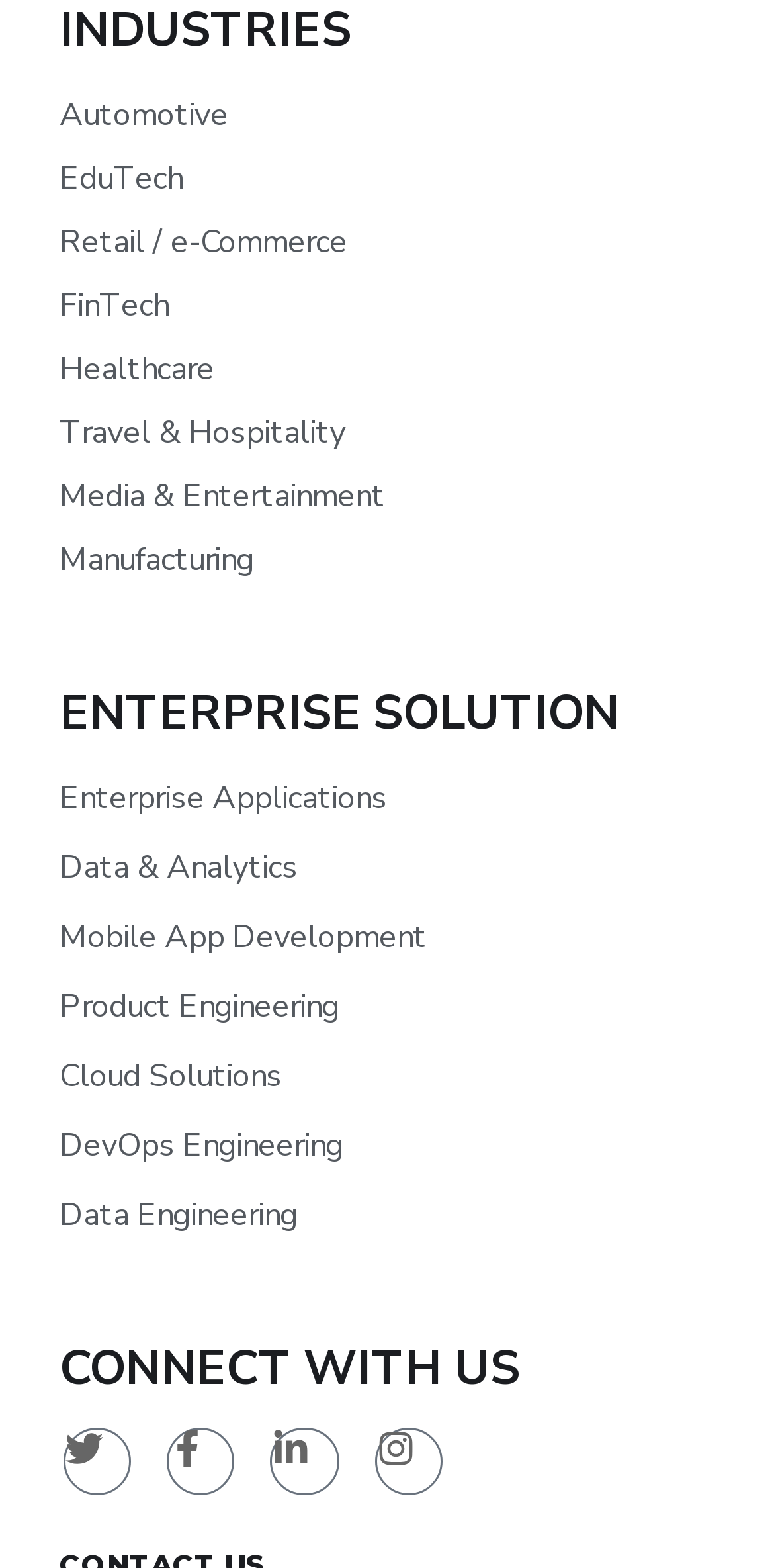Please provide a short answer using a single word or phrase for the question:
How many links are listed under 'ENTERPRISE SOLUTION'?

9